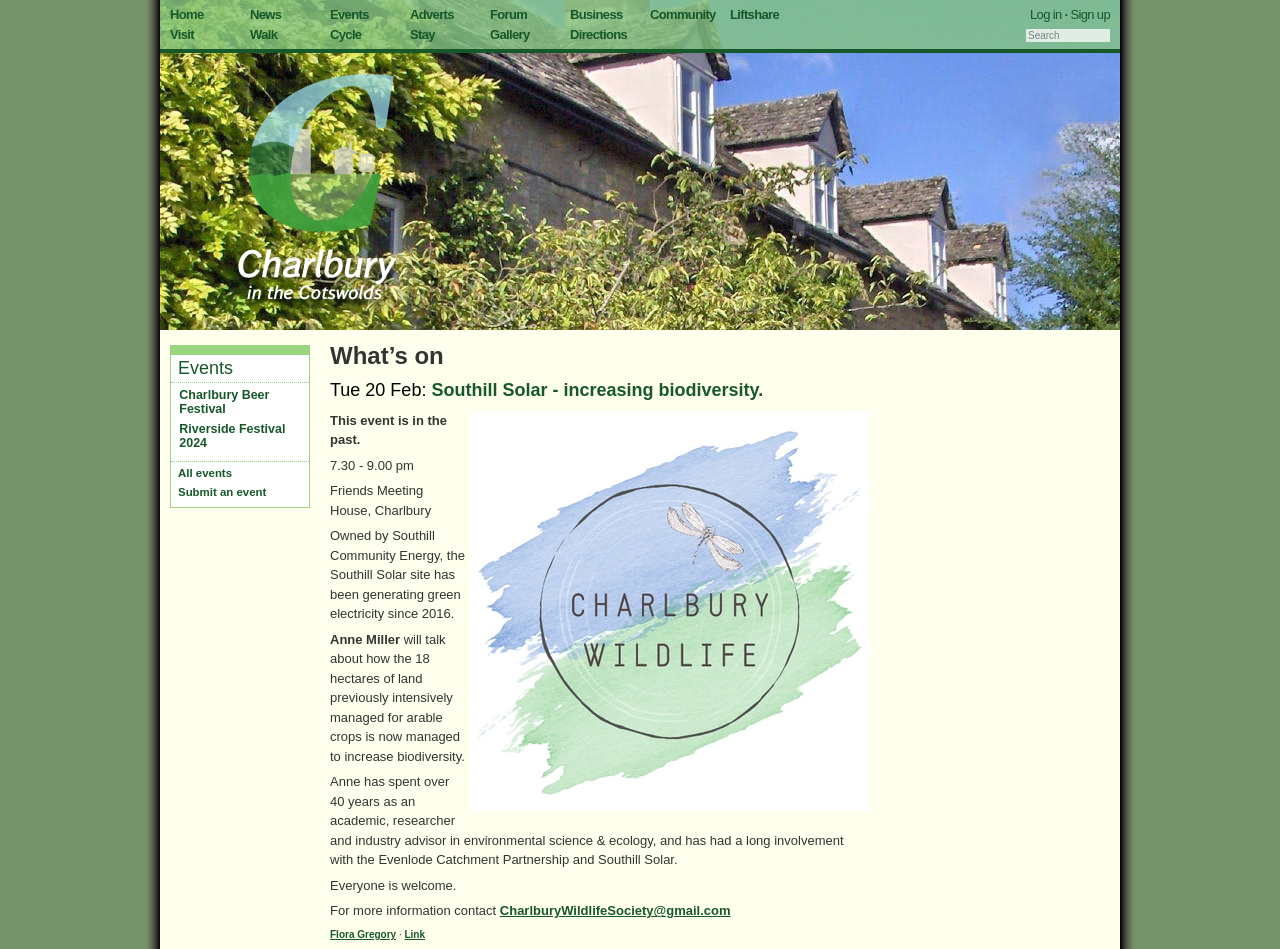Using the description "name="search" placeholder="Search"", locate and provide the bounding box of the UI element.

[0.802, 0.03, 0.867, 0.044]